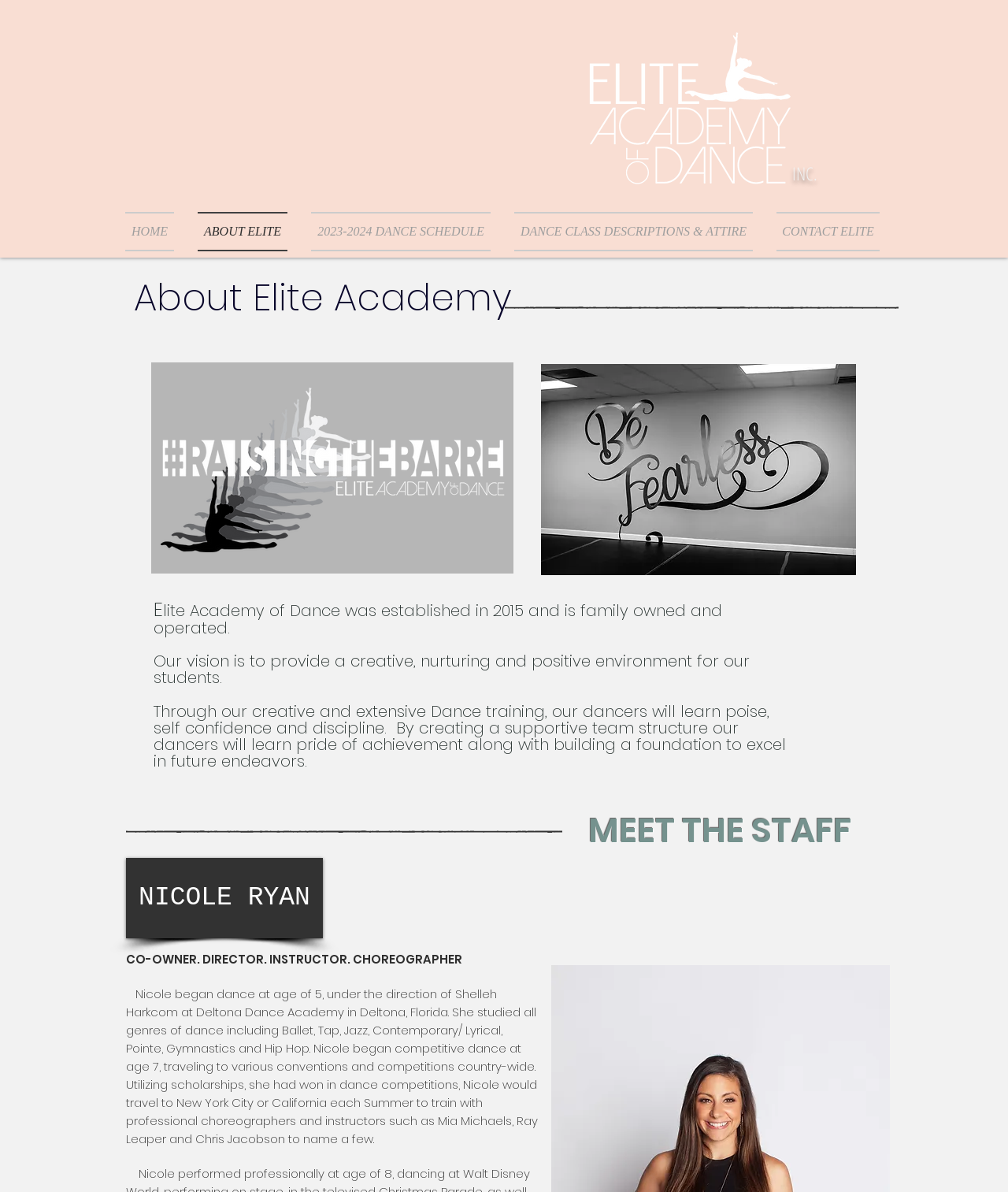What is the name of the dance studio?
Look at the screenshot and respond with one word or a short phrase.

Elite Academy